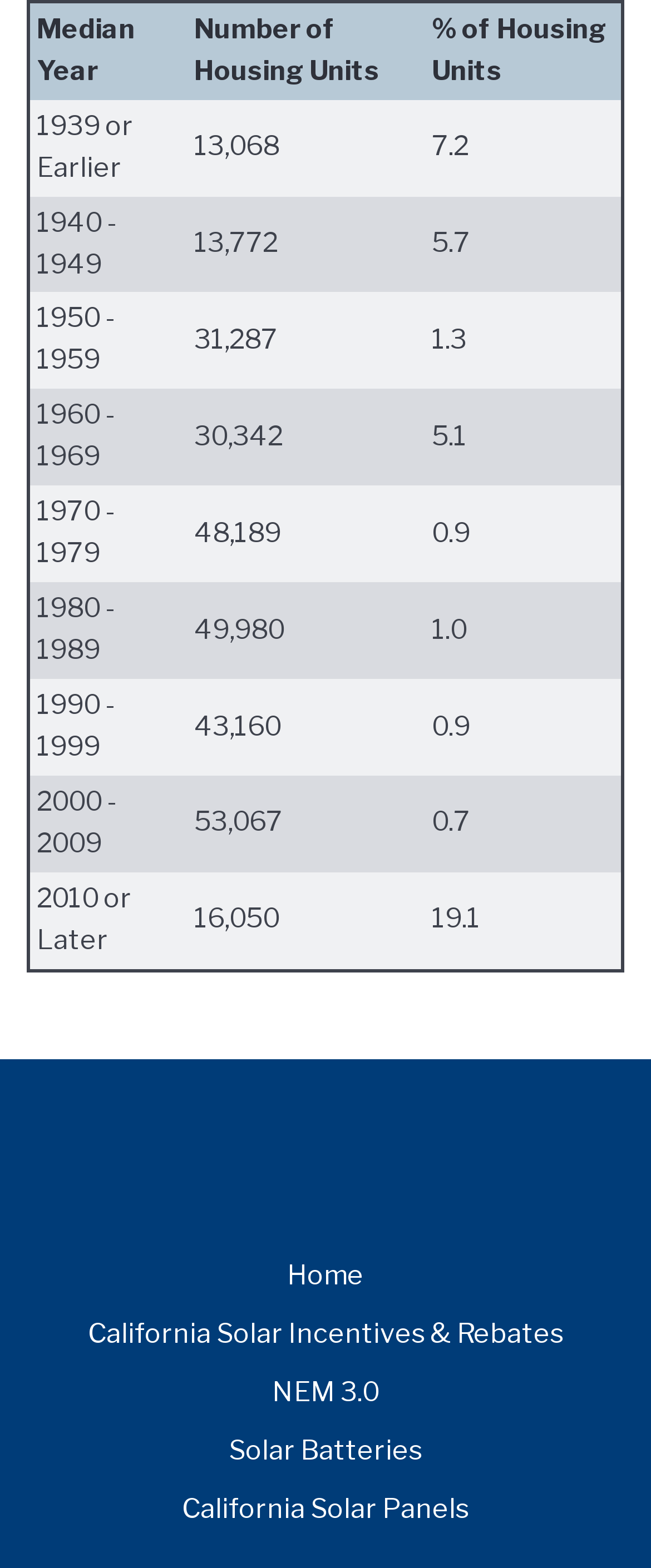Give a succinct answer to this question in a single word or phrase: 
How many links are there in the navigation menu?

5